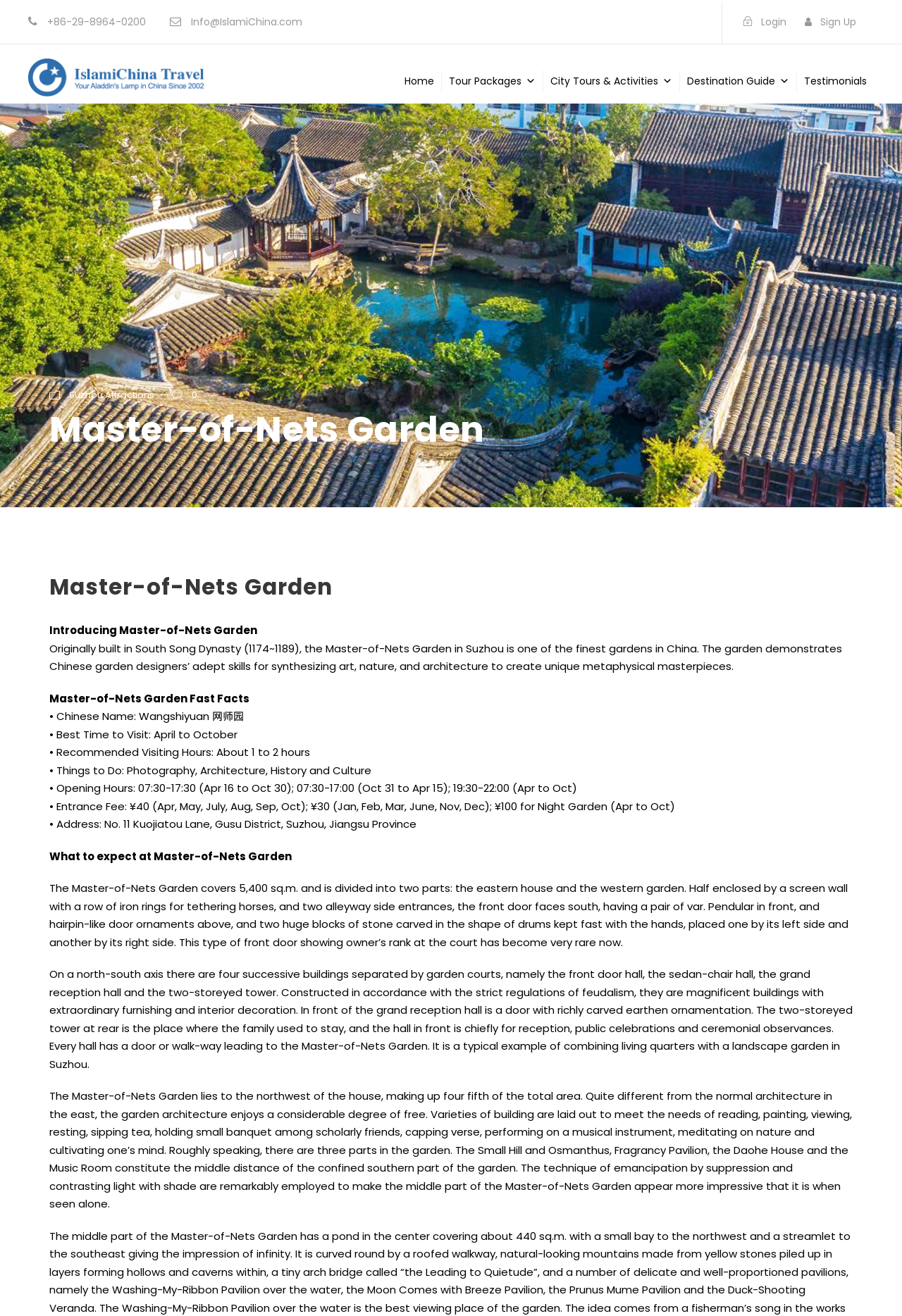Determine the bounding box coordinates of the clickable region to follow the instruction: "Check the 'Sign Up' option".

[0.909, 0.011, 0.949, 0.022]